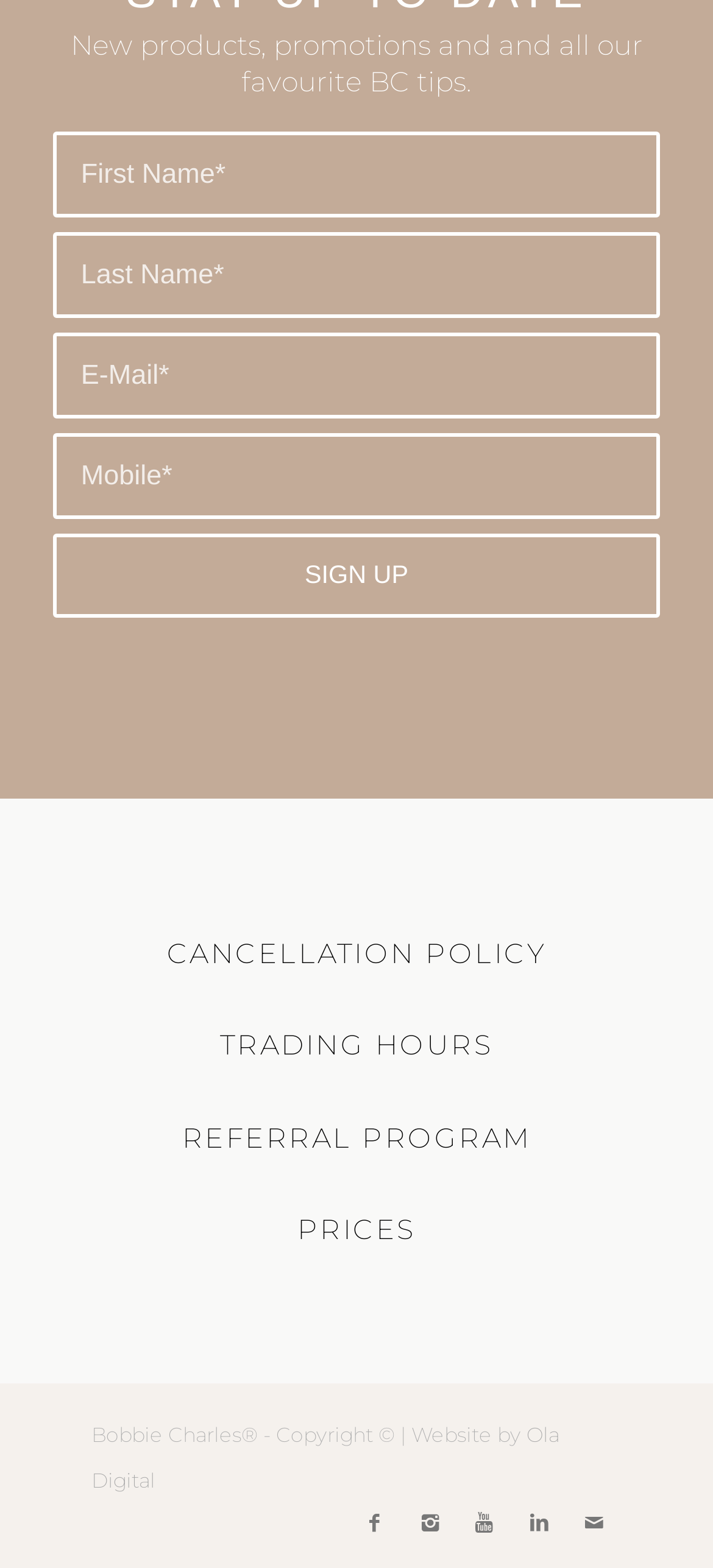Please find the bounding box coordinates of the element that needs to be clicked to perform the following instruction: "Go to Facebook page". The bounding box coordinates should be four float numbers between 0 and 1, represented as [left, top, right, bottom].

[0.487, 0.953, 0.564, 0.988]